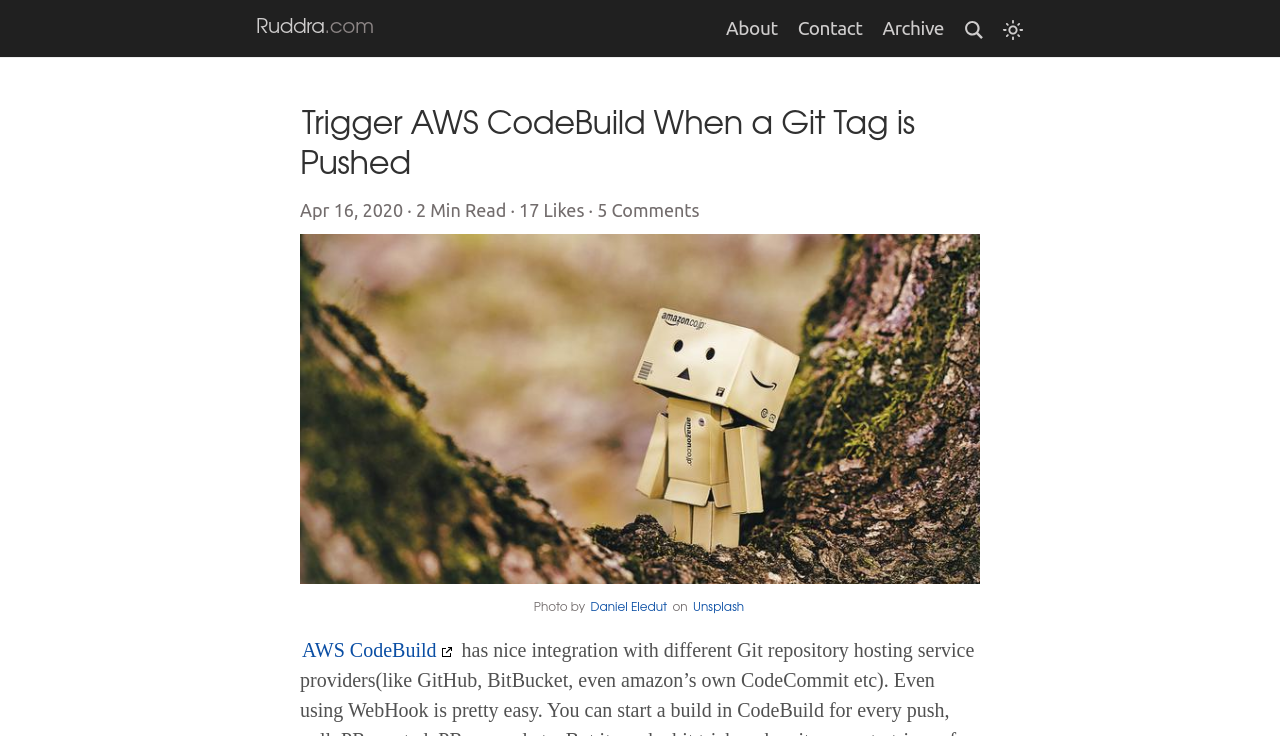Using the webpage screenshot, locate the HTML element that fits the following description and provide its bounding box: "Daniel Eledut".

[0.46, 0.816, 0.523, 0.837]